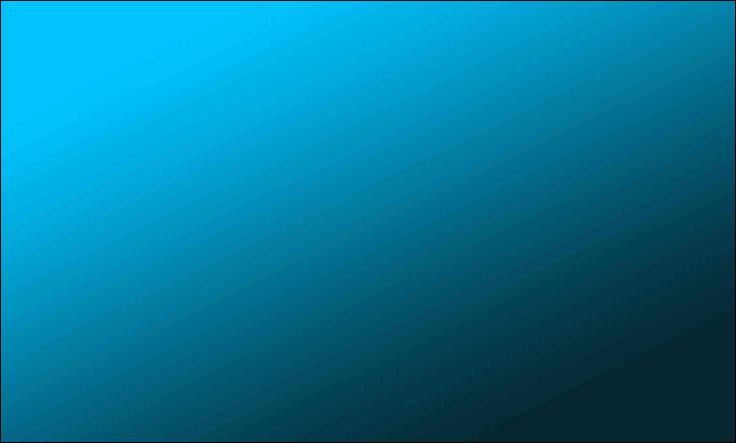Give a detailed account of the elements present in the image.

The image features a Posable Super Mario Piranha Plant Lamp, designed to evoke the whimsical charm of the beloved video game series. This lamp showcases a vivid, green piranha plant character, complete with its iconic red flower-like heads and sharp white teeth. The lamp is articulated, allowing for various poses, which adds playful versatility to its design. Perfect for gamers and collectors alike, this lamp not only serves as a functional light source but also as a decorative piece that captures the essence of the Super Mario universe. Fans can find a similar version of this enchanting lamp available for purchase at Gamestop.